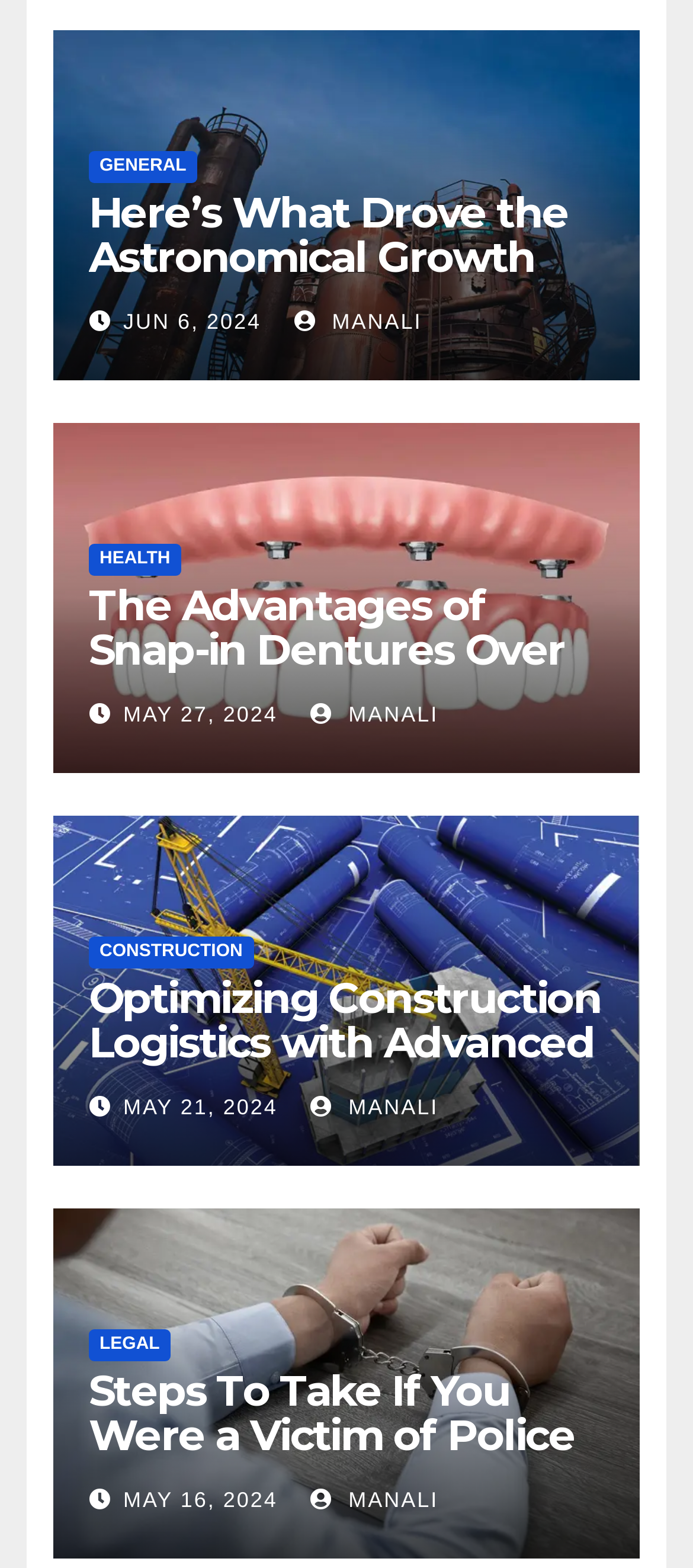Please find the bounding box coordinates of the element's region to be clicked to carry out this instruction: "Explore CONSTRUCTION topics".

[0.128, 0.597, 0.366, 0.617]